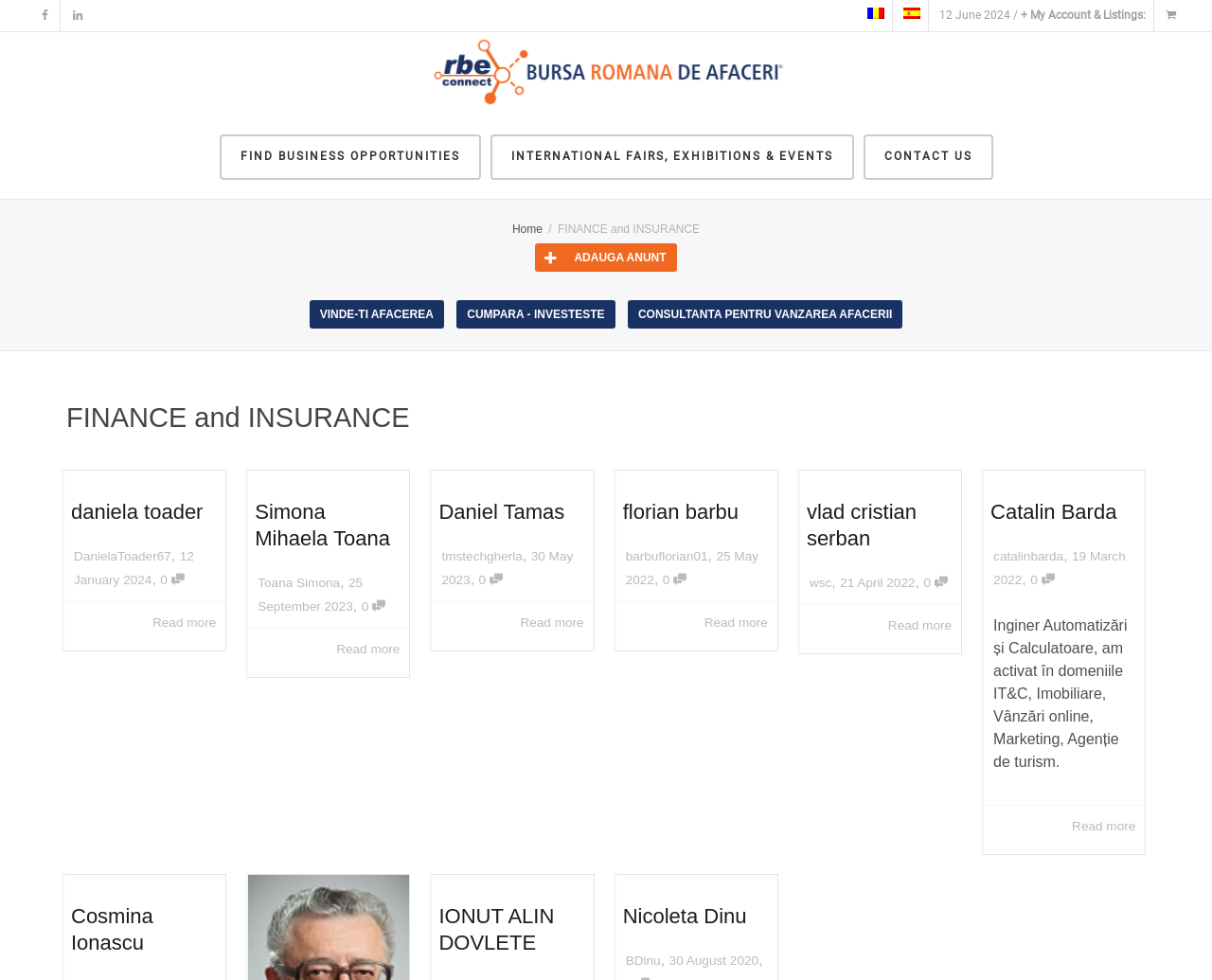Please examine the image and answer the question with a detailed explanation:
What is the language of the webpage?

Based on the language options provided at the top of the webpage, including 'Romanian' and 'Spanish', it can be inferred that the language of the webpage is Romanian.